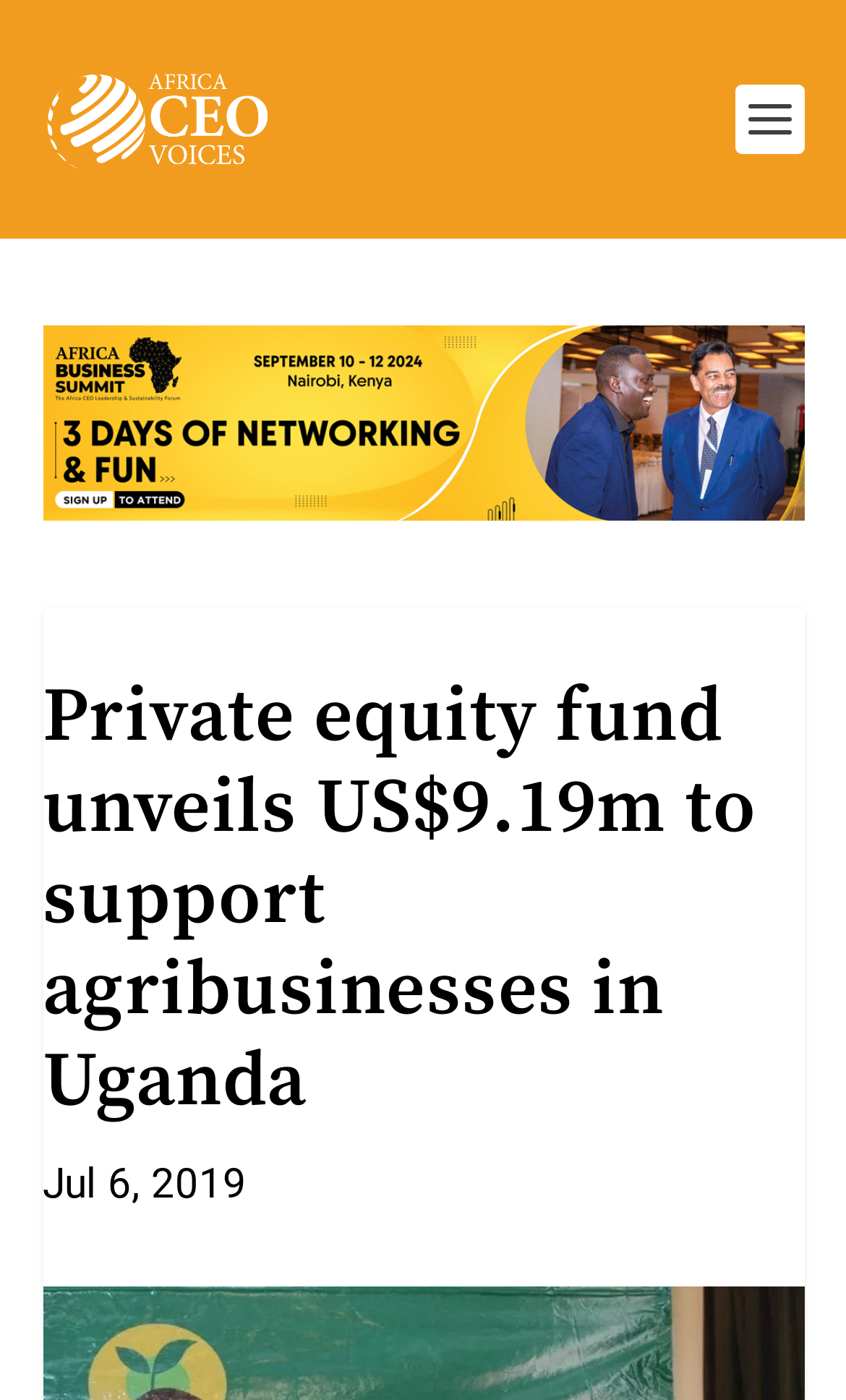Please locate the UI element described by "alt="Africa CEO Voices"" and provide its bounding box coordinates.

[0.05, 0.046, 0.325, 0.124]